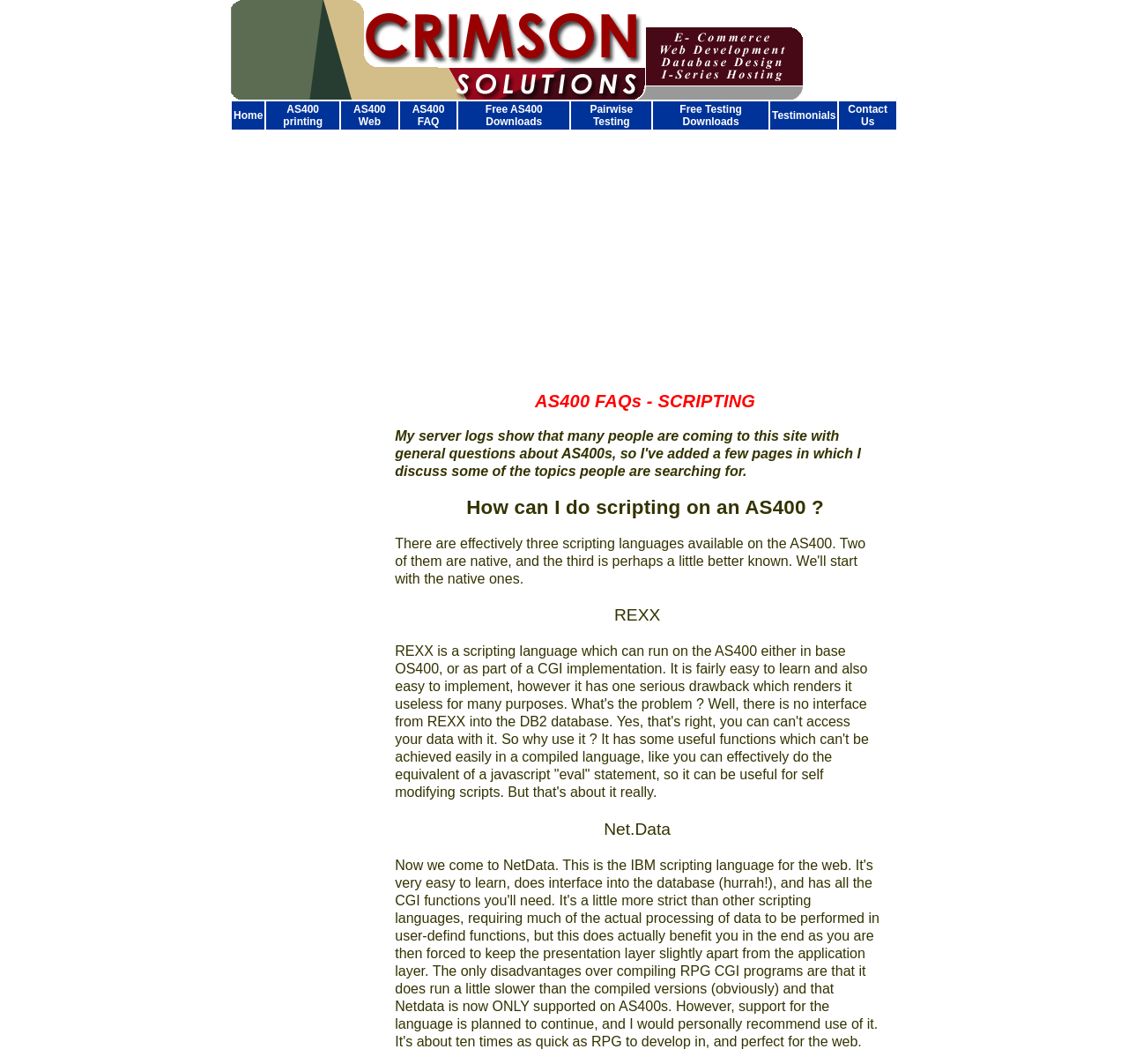Identify the bounding box coordinates of the section that should be clicked to achieve the task described: "View AS400 printing".

[0.236, 0.095, 0.301, 0.122]